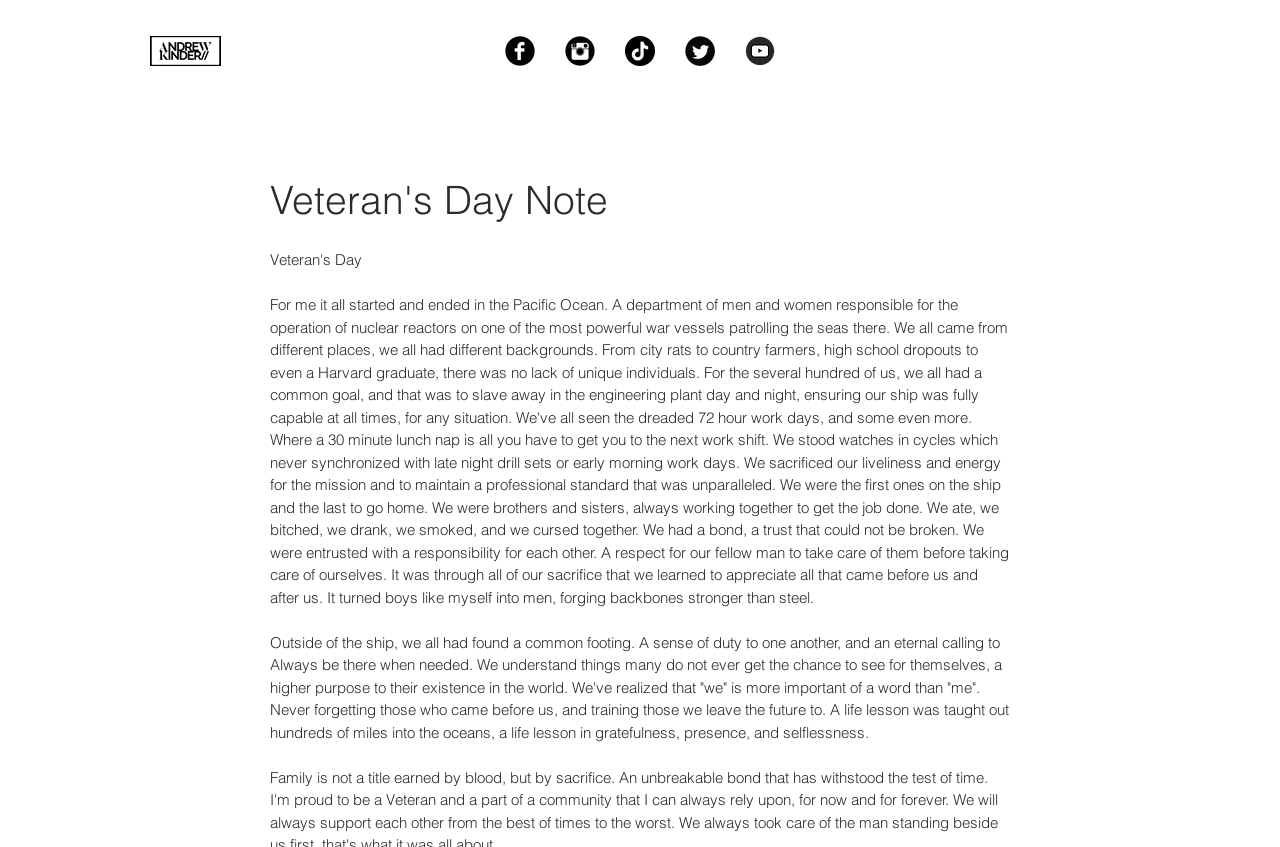Using the webpage screenshot and the element description CONTACT, determine the bounding box coordinates. Specify the coordinates in the format (top-left x, top-left y, bottom-right x, bottom-right y) with values ranging from 0 to 1.

[0.807, 0.046, 0.889, 0.078]